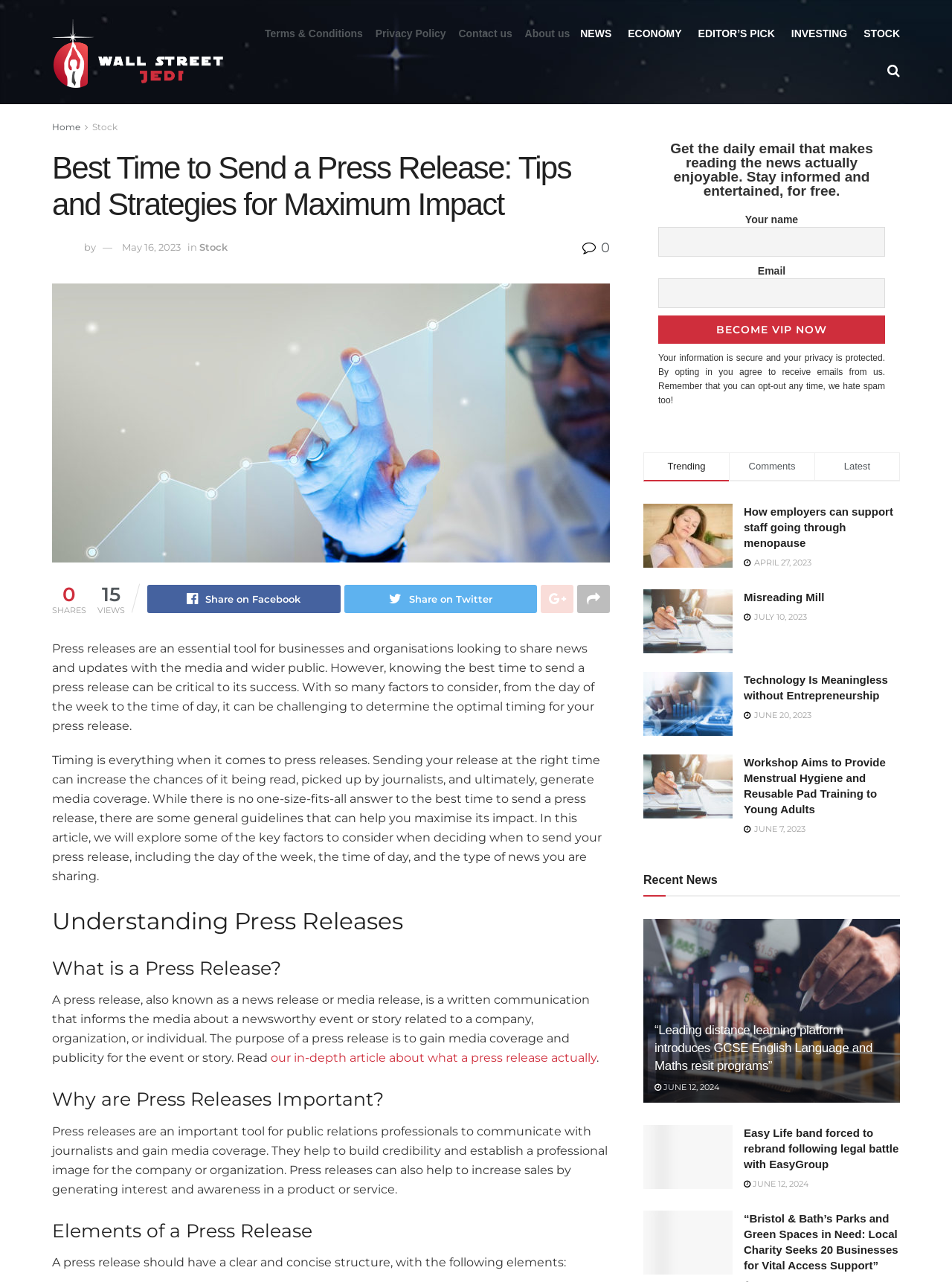Kindly respond to the following question with a single word or a brief phrase: 
What is the optimal timing for sending a press release?

No one-size-fits-all answer